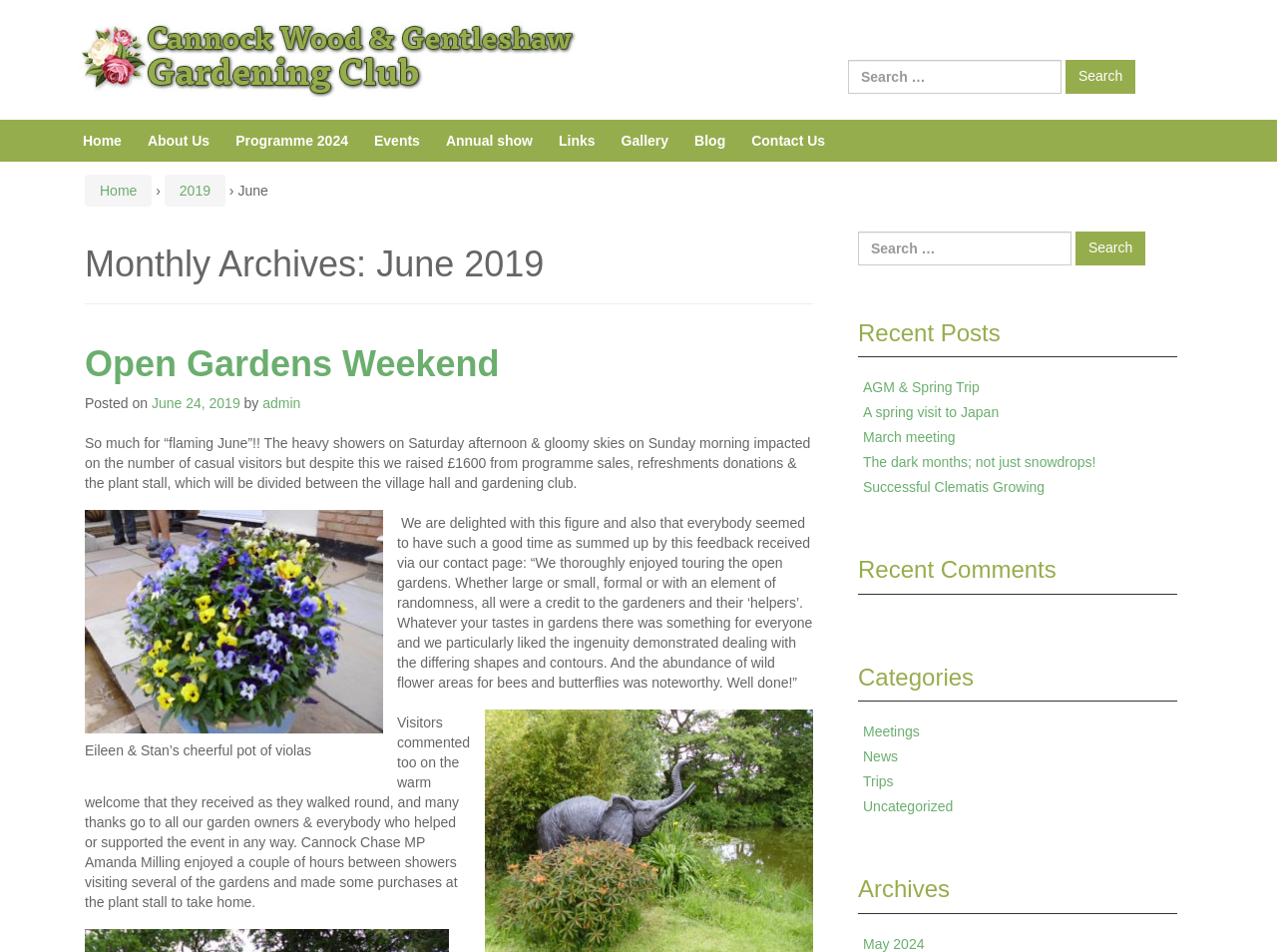Identify the bounding box coordinates of the region that needs to be clicked to carry out this instruction: "Go to Home page". Provide these coordinates as four float numbers ranging from 0 to 1, i.e., [left, top, right, bottom].

[0.065, 0.139, 0.095, 0.156]